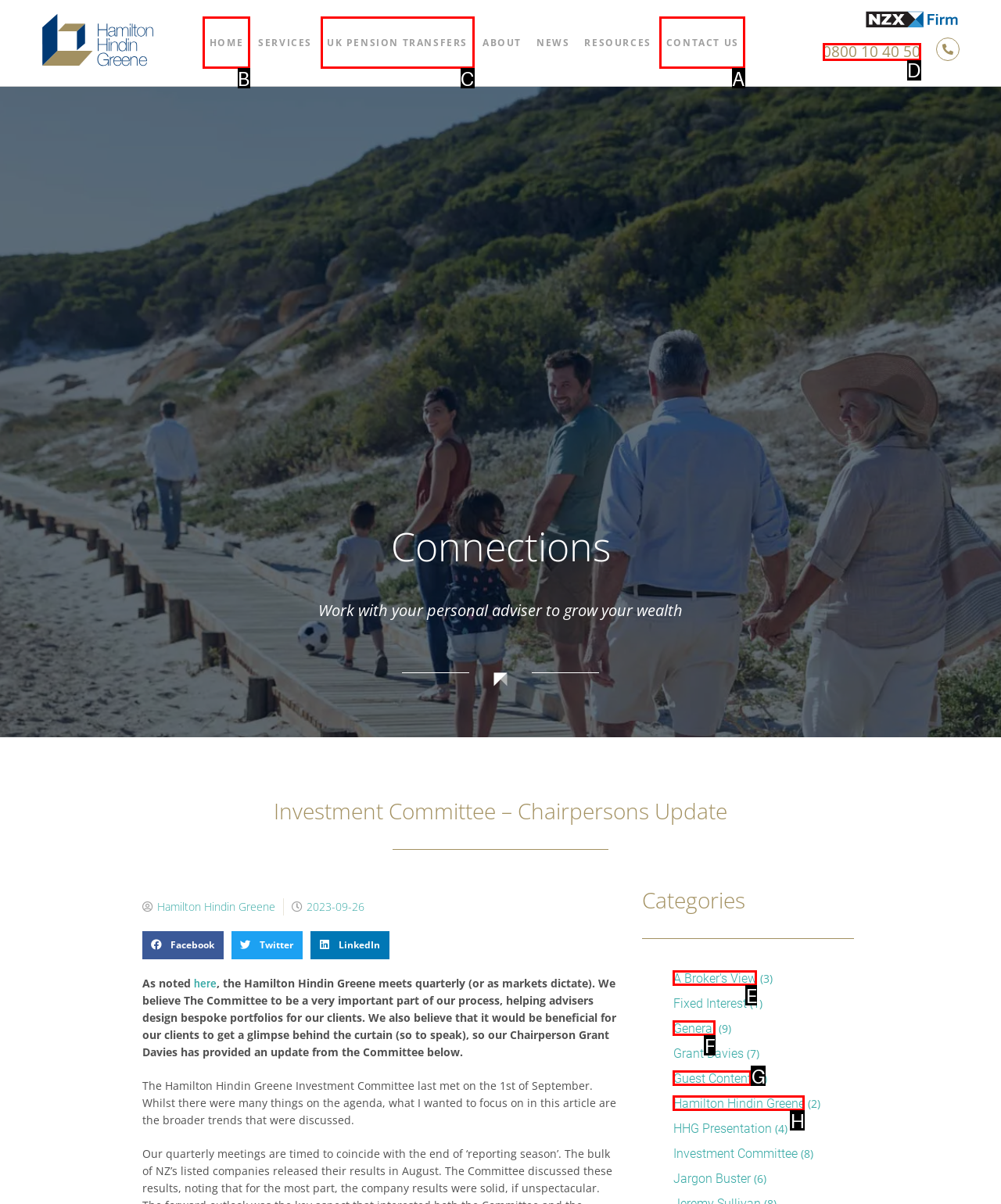Determine the appropriate lettered choice for the task: Click the CONTACT US link. Reply with the correct letter.

A